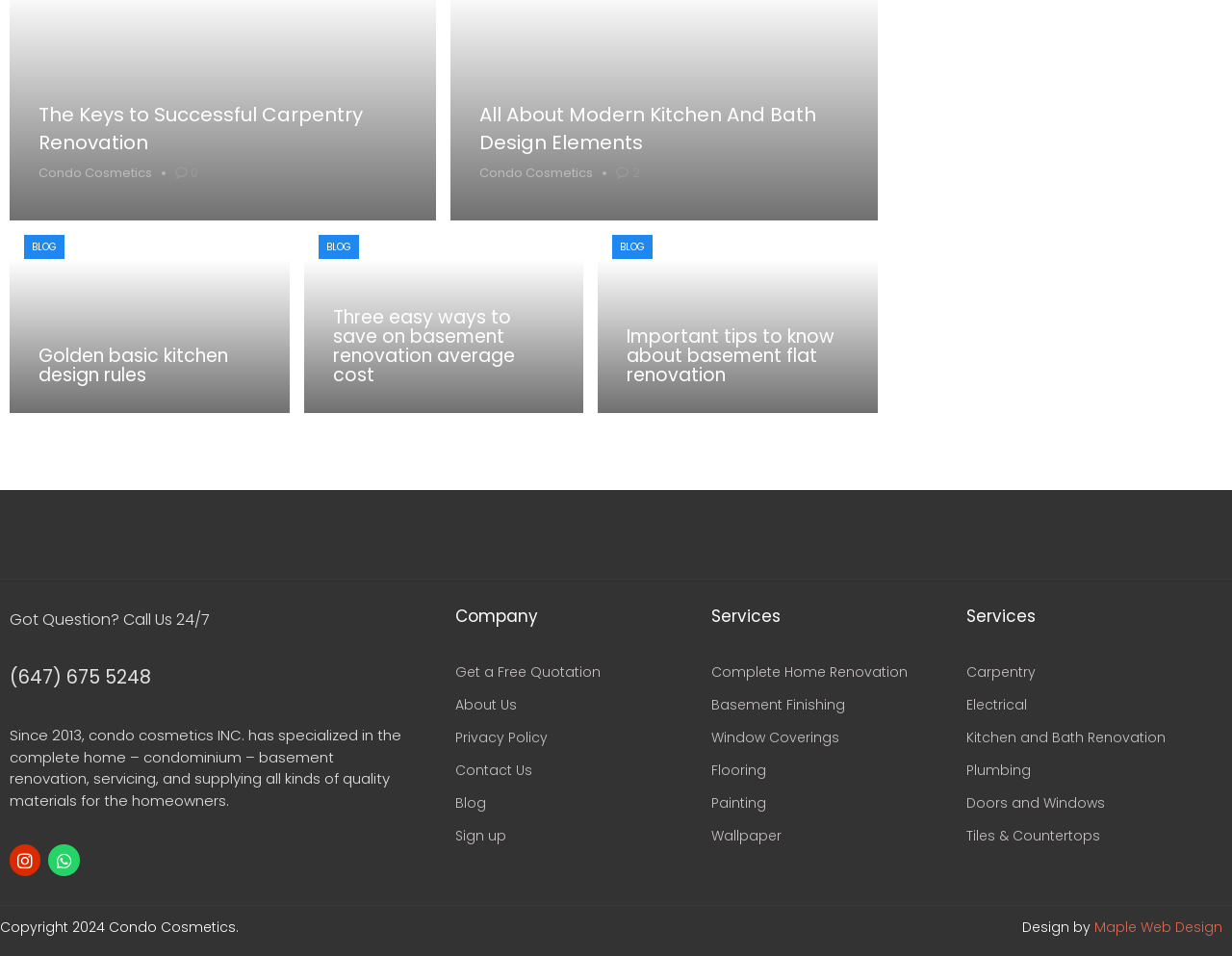Please identify the bounding box coordinates of the clickable element to fulfill the following instruction: "Read about the company". The coordinates should be four float numbers between 0 and 1, i.e., [left, top, right, bottom].

[0.37, 0.636, 0.577, 0.653]